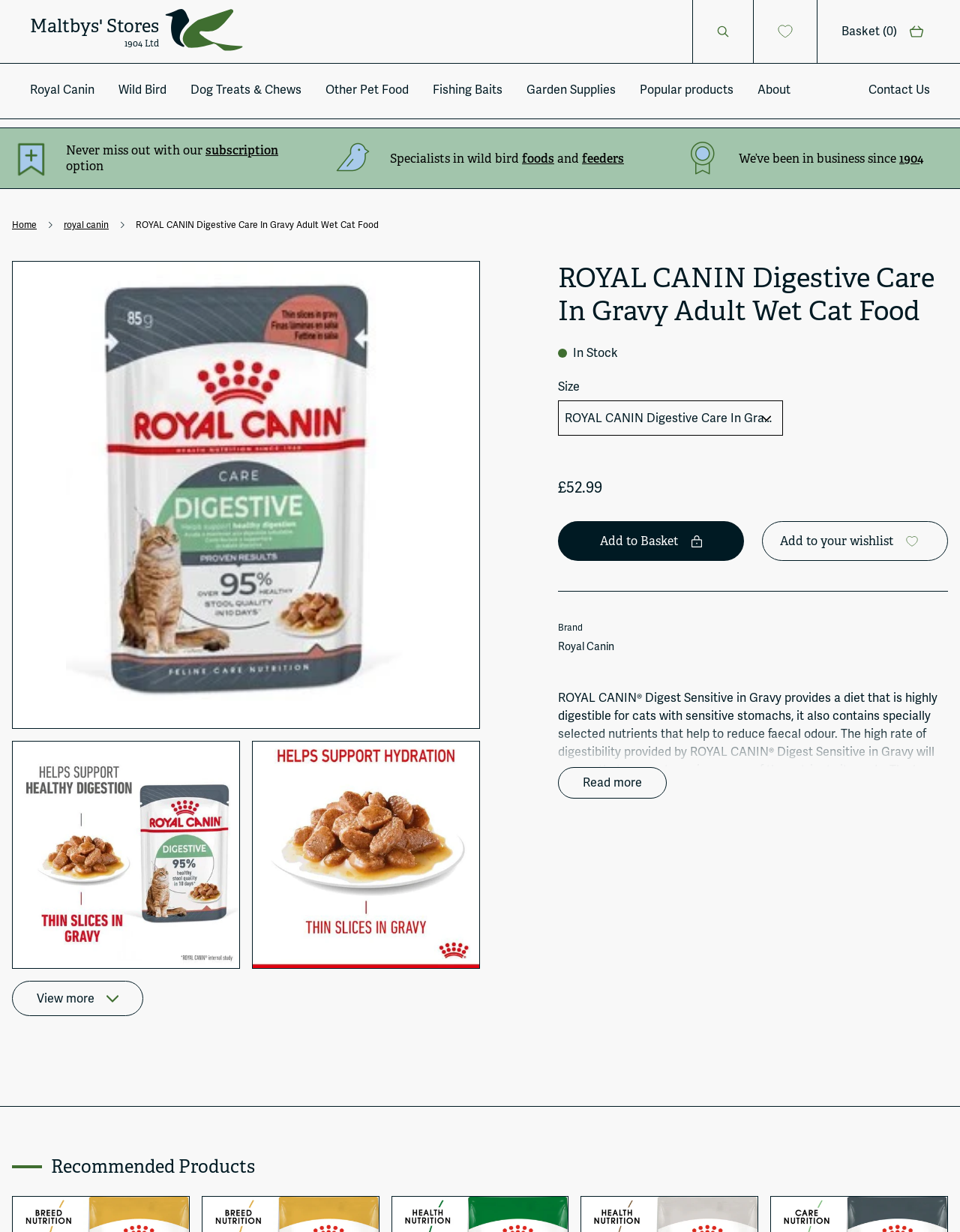Please extract the title of the webpage.

ROYAL CANIN Digestive Care In Gravy Adult Wet Cat Food